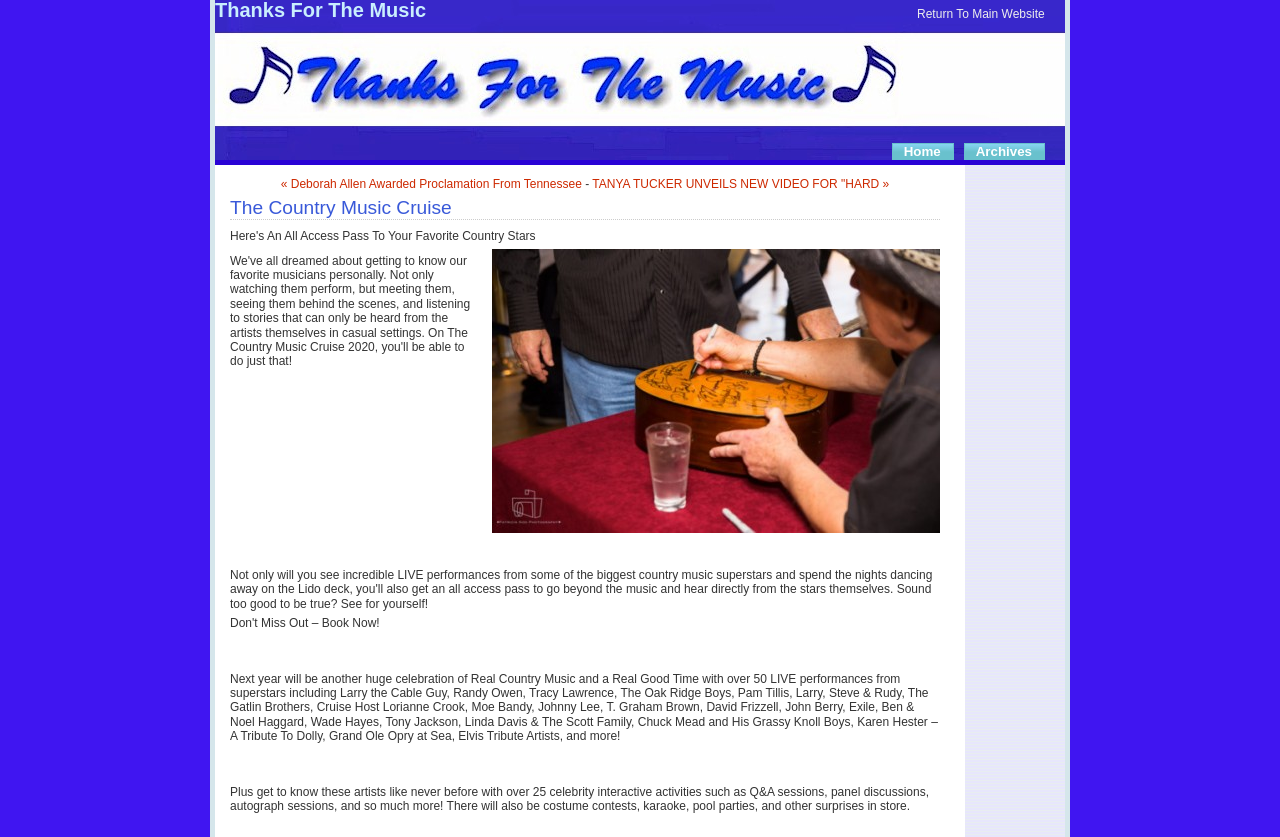Please provide a short answer using a single word or phrase for the question:
What is the theme of the cruise?

Country Music